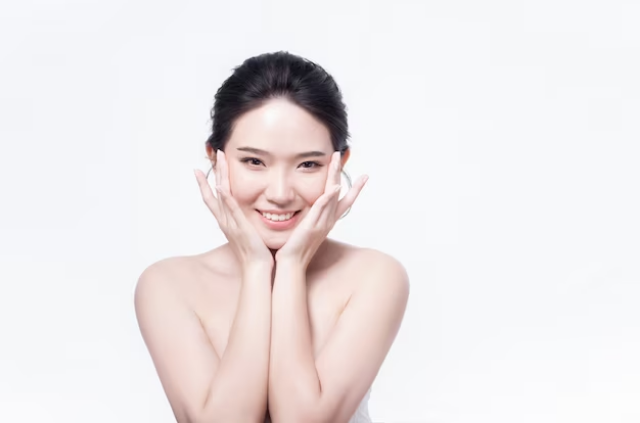Carefully observe the image and respond to the question with a detailed answer:
What is the theme of the image?

The caption suggests that the image embodies a sense of vibrancy and positivity, and reinforces the theme of confidence and personal presentation, which can be inferred as self-love and beauty.